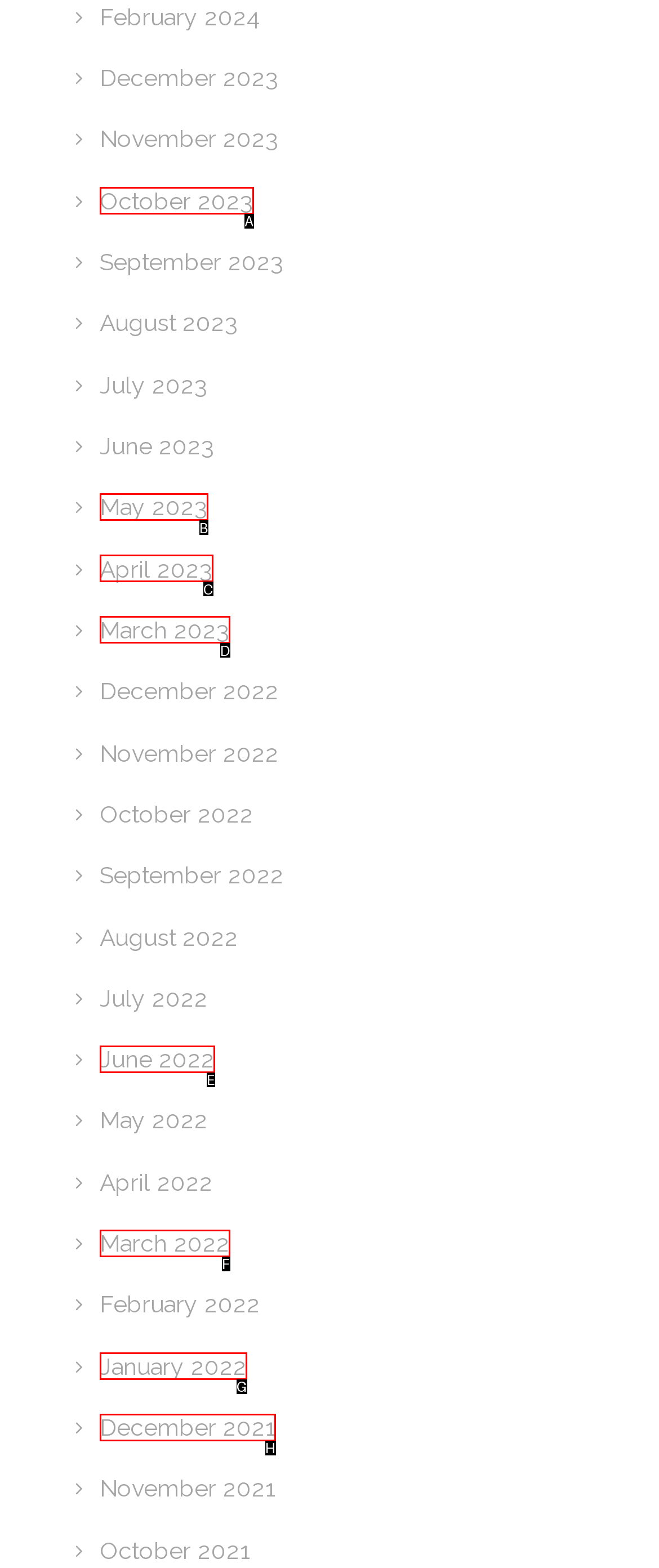Based on the description: March 2023, select the HTML element that fits best. Provide the letter of the matching option.

D